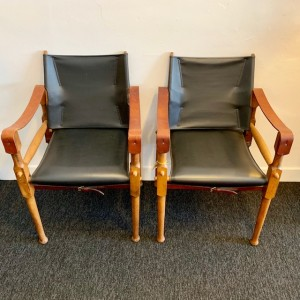How many chairs are included in the listed price?
Based on the image content, provide your answer in one word or a short phrase.

Two